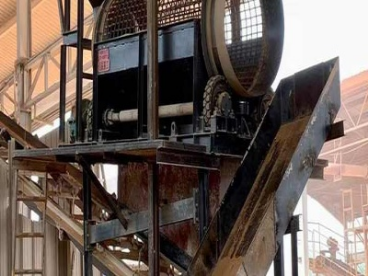Please reply to the following question using a single word or phrase: 
What type of environment is typical of a gold processing plant?

Industrial setting